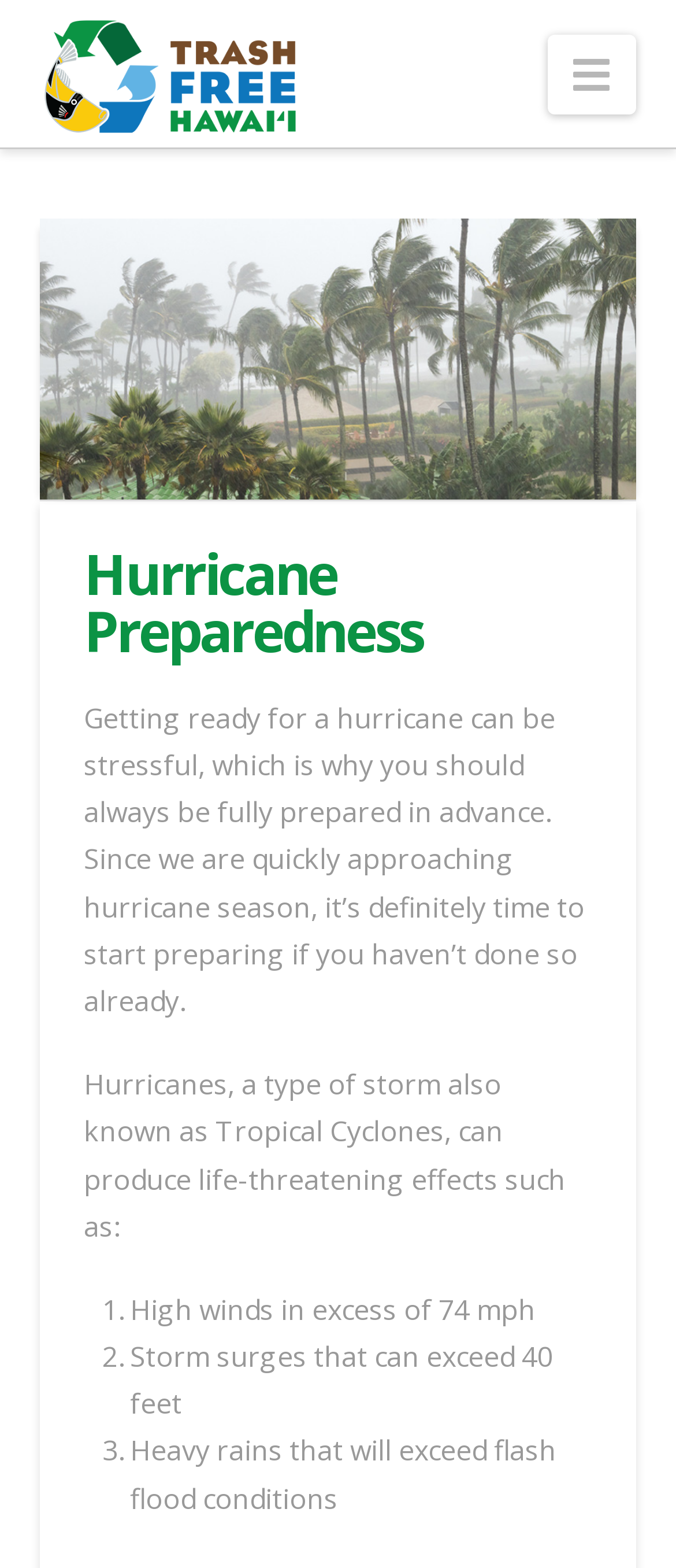Give a detailed account of the webpage, highlighting key information.

The webpage is about hurricane preparedness, with the title "Hurricane Preparedness - Trash Free Hawaii" at the top. Below the title, there is a link to "Trash Free Hawaii" accompanied by an image of the same name, positioned at the top-left corner of the page.

On the top-right corner, there is a navigation button with an icon. Below the navigation button, there is a header section that spans most of the page's width. The header section contains a heading that reads "Hurricane Preparedness" and a paragraph of text that explains the importance of preparing for hurricanes, especially with the approaching hurricane season.

Below the header section, there is a list of life-threatening effects caused by hurricanes, including high winds, storm surges, and heavy rains. Each list item is marked with a number (1, 2, 3) and is positioned below the previous item.

At the bottom-right corner of the page, there is a link with an icon, but its purpose is not clear from the provided information.